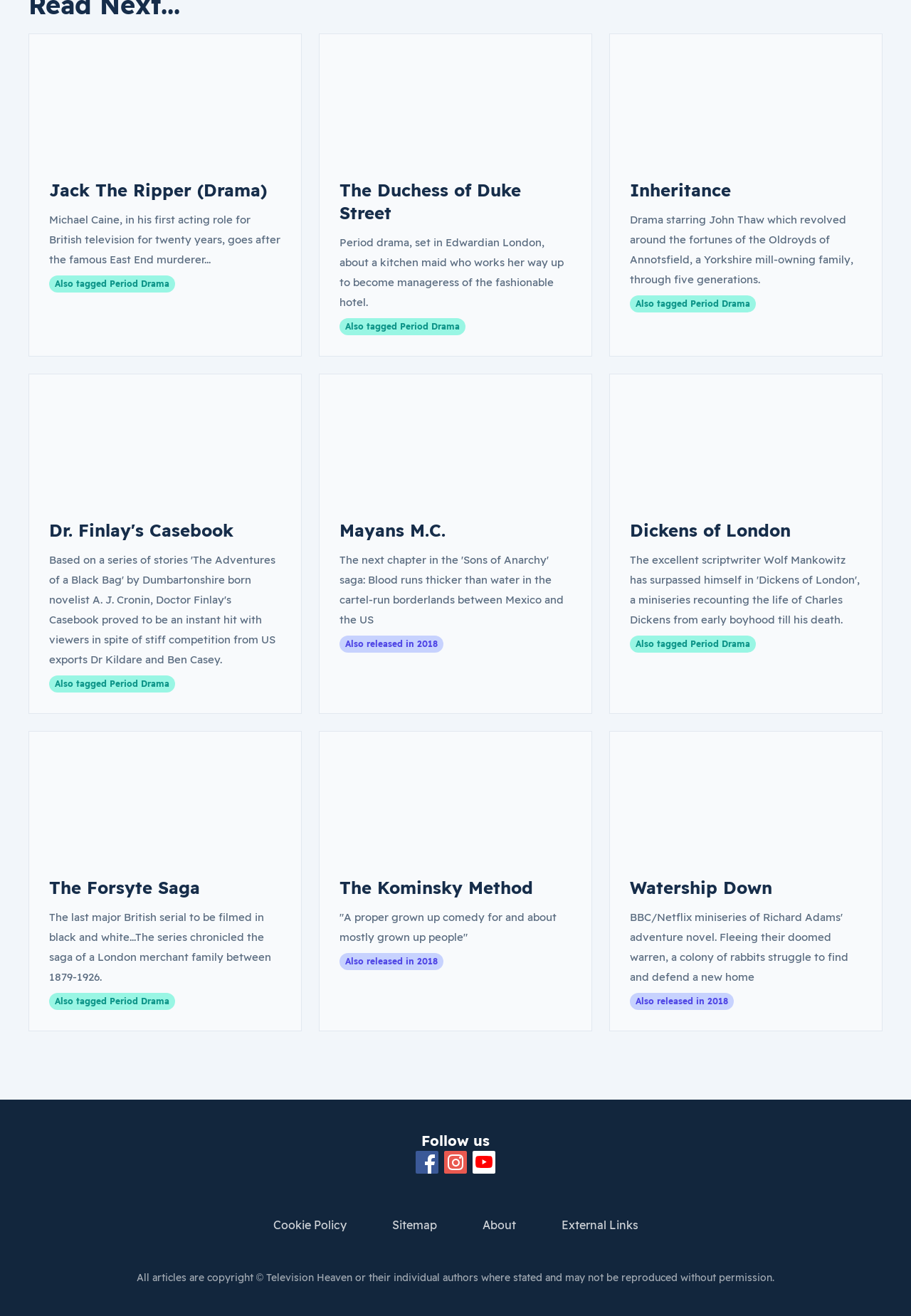Locate the bounding box coordinates of the element that should be clicked to execute the following instruction: "Click on the 'JitsuPRO' link".

None